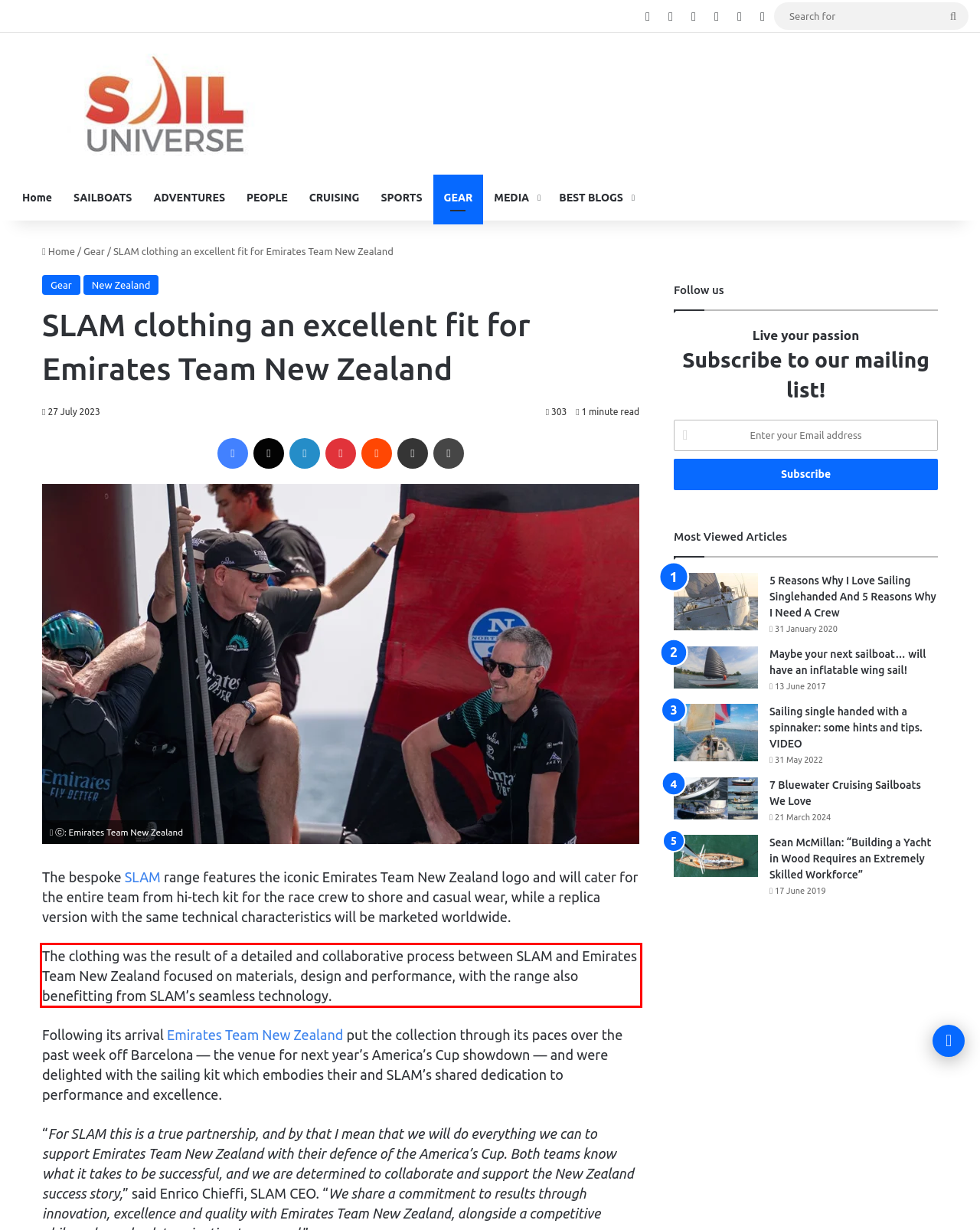Given a screenshot of a webpage, locate the red bounding box and extract the text it encloses.

The clothing was the result of a detailed and collaborative process between SLAM and Emirates Team New Zealand focused on materials, design and performance, with the range also benefitting from SLAM’s seamless technology.